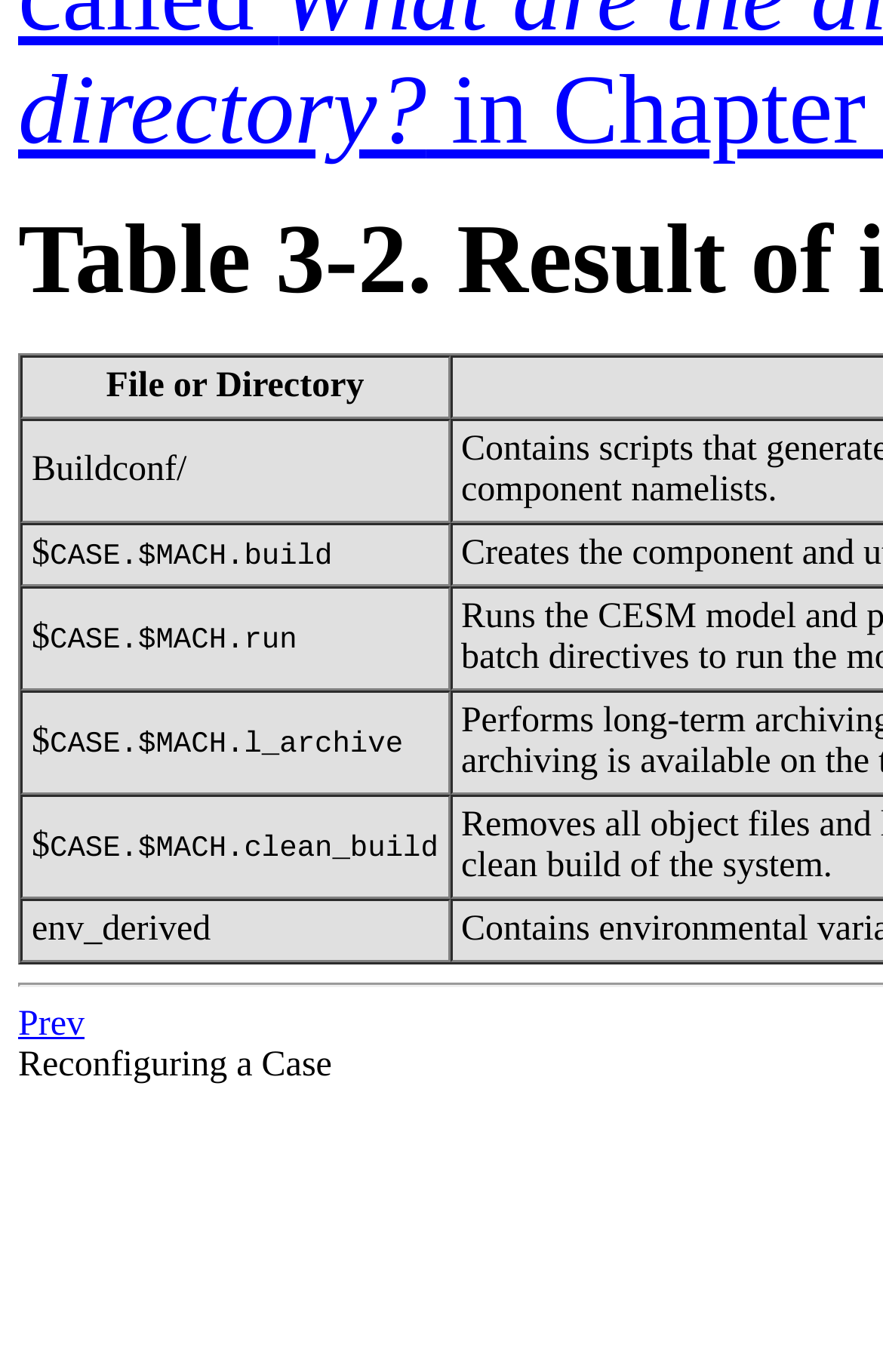Using the format (top-left x, top-left y, bottom-right x, bottom-right y), and given the element description, identify the bounding box coordinates within the screenshot: Prev

[0.021, 0.732, 0.096, 0.761]